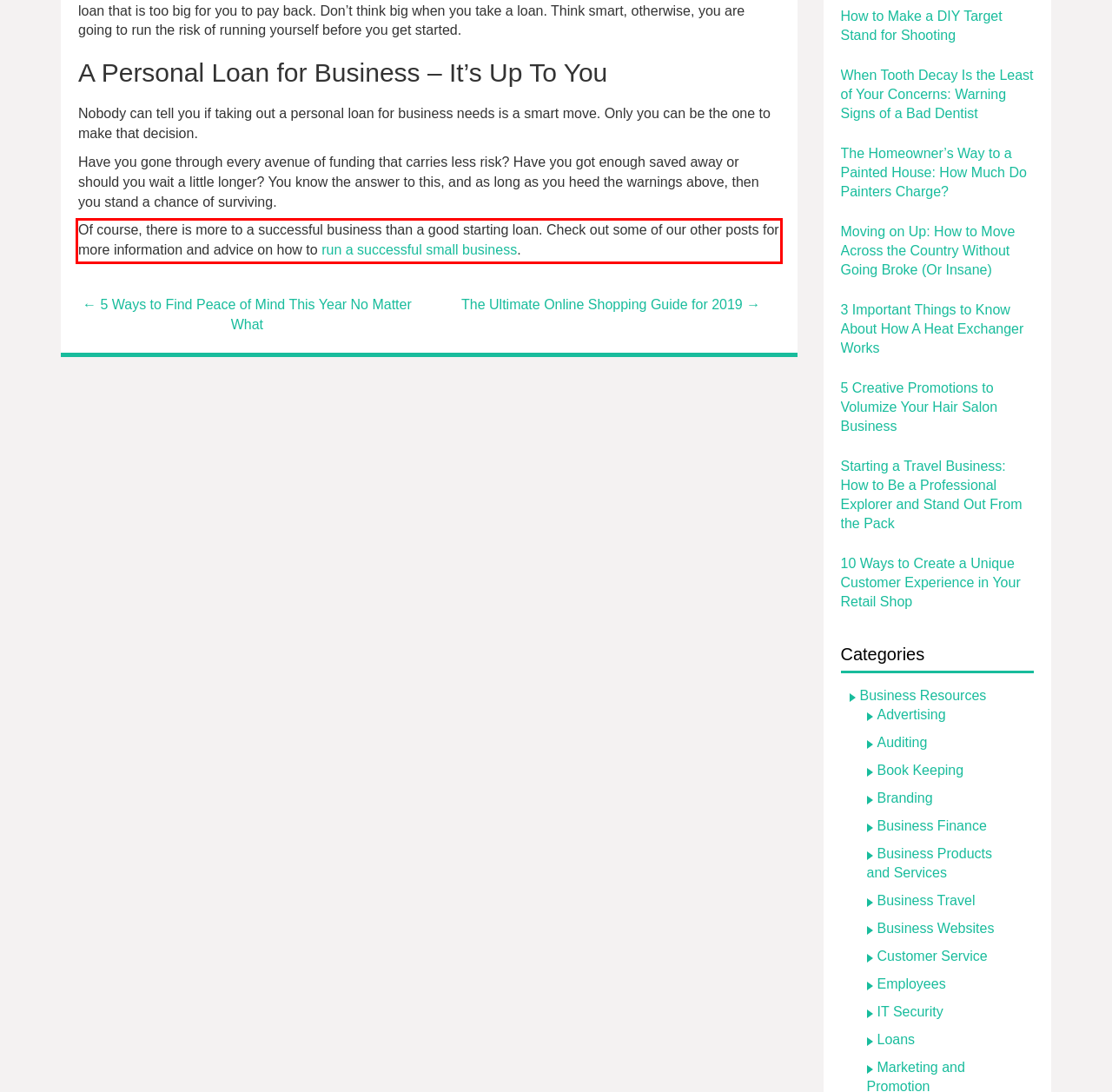You are provided with a webpage screenshot that includes a red rectangle bounding box. Extract the text content from within the bounding box using OCR.

Of course, there is more to a successful business than a good starting loan. Check out some of our other posts for more information and advice on how to run a successful small business.